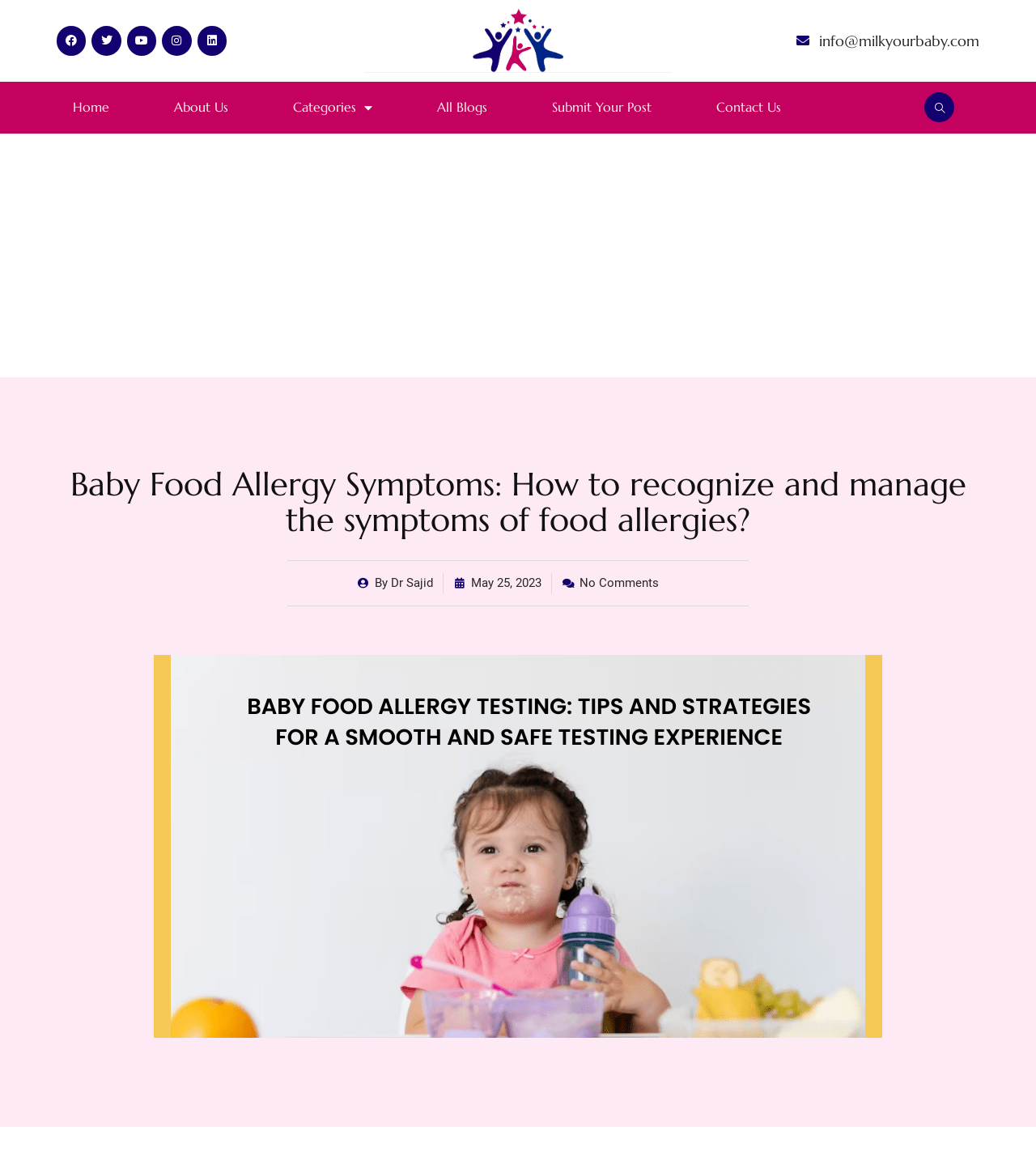Analyze the image and provide a detailed answer to the question: Who is the author of the article?

I found the author's name by looking at the link element with the bounding box coordinates [0.345, 0.495, 0.418, 0.513], which contains the text 'By Dr Sajid'.